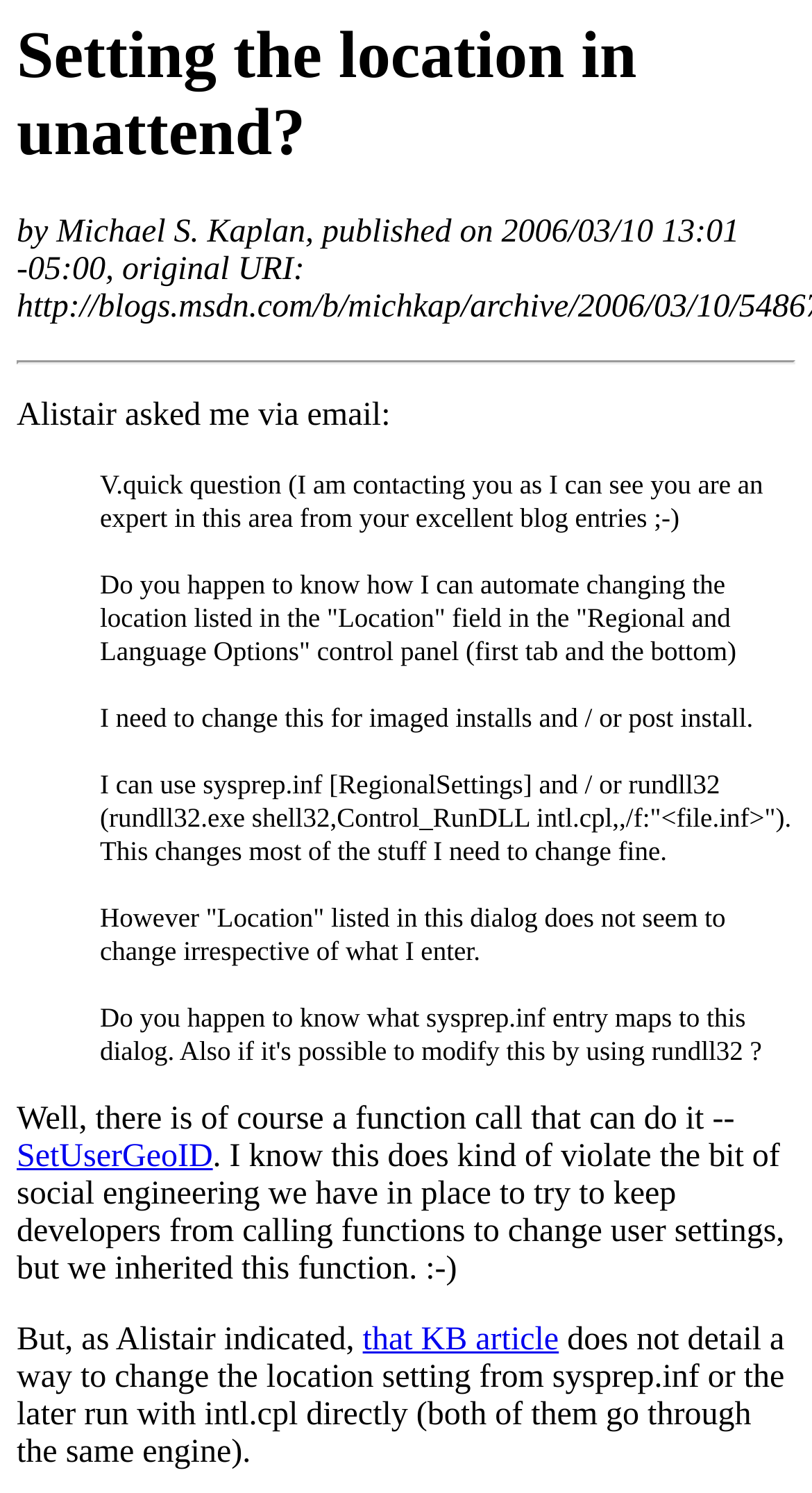Determine the main heading of the webpage and generate its text.

Setting the location in unattend?